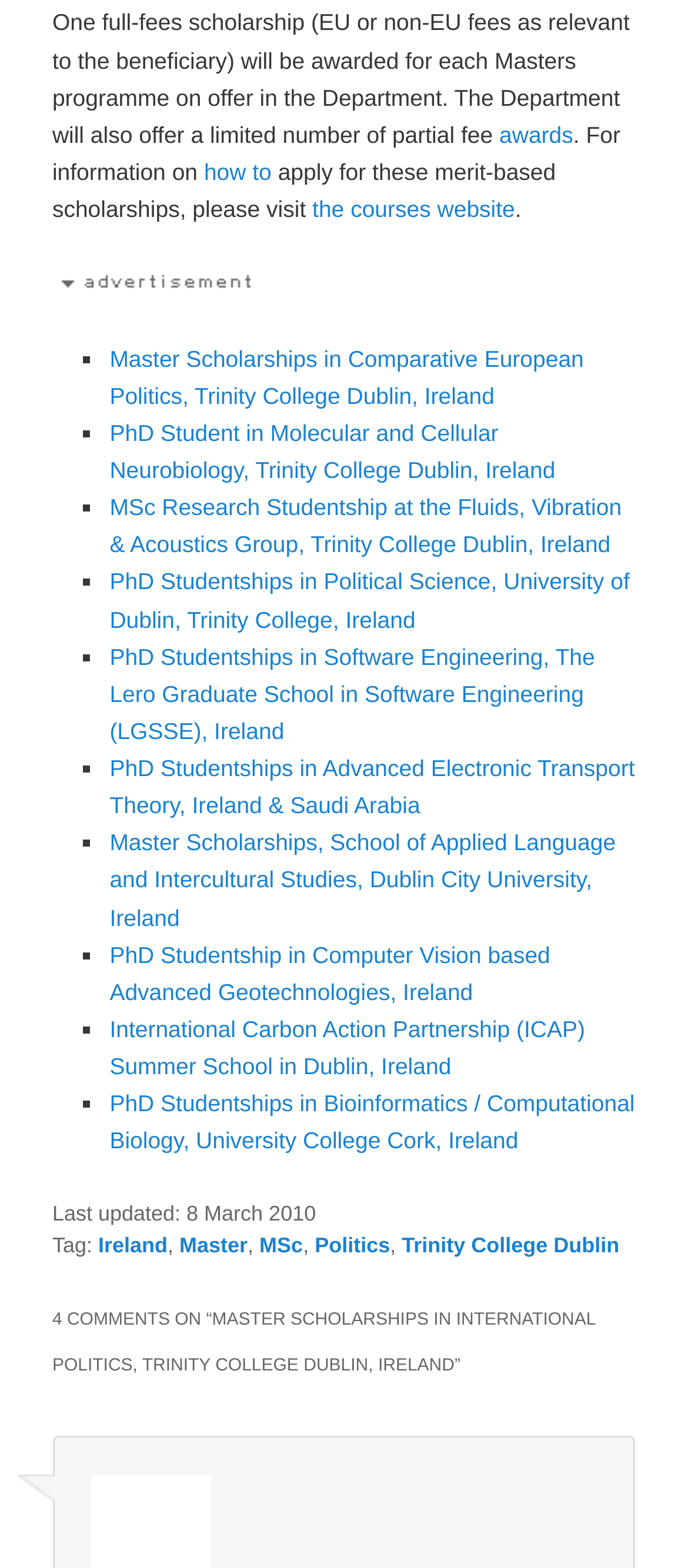Please analyze the image and give a detailed answer to the question:
What is the name of the college mentioned in the first scholarship link?

I found the name of the college by looking at the first scholarship link, which says 'Master Scholarships in Comparative European Politics, Trinity College Dublin, Ireland'.